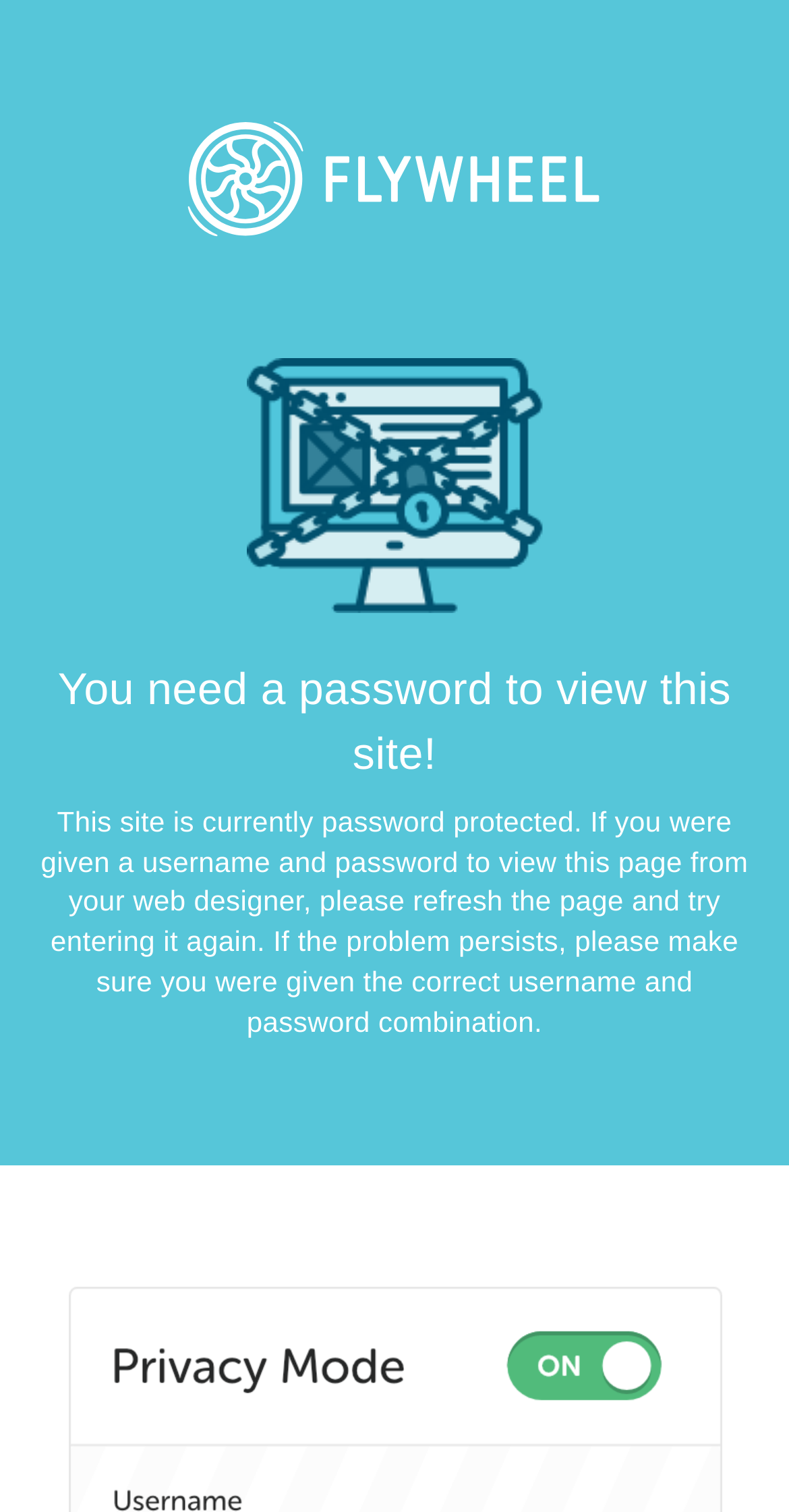Your task is to find and give the main heading text of the webpage.

You need a password to view this site!